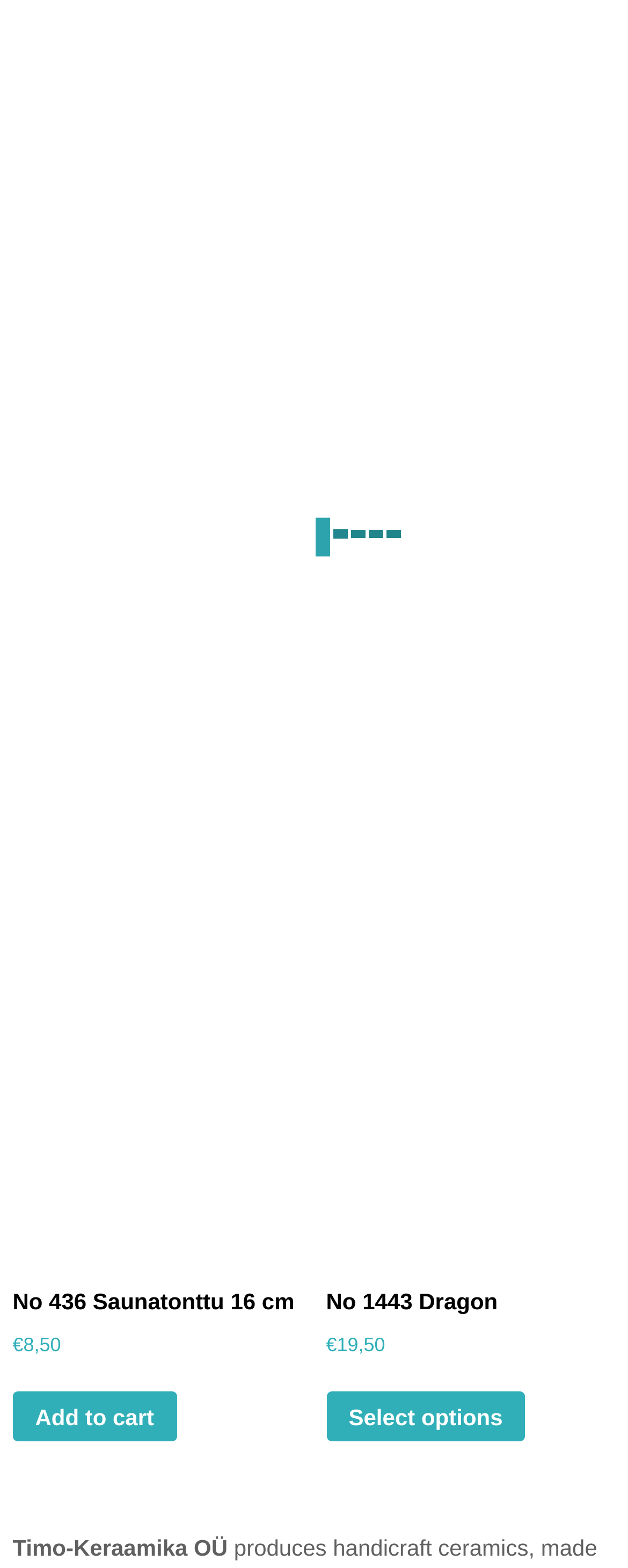Please provide a brief answer to the question using only one word or phrase: 
What is the company name?

Timo-Keraamika OÜ